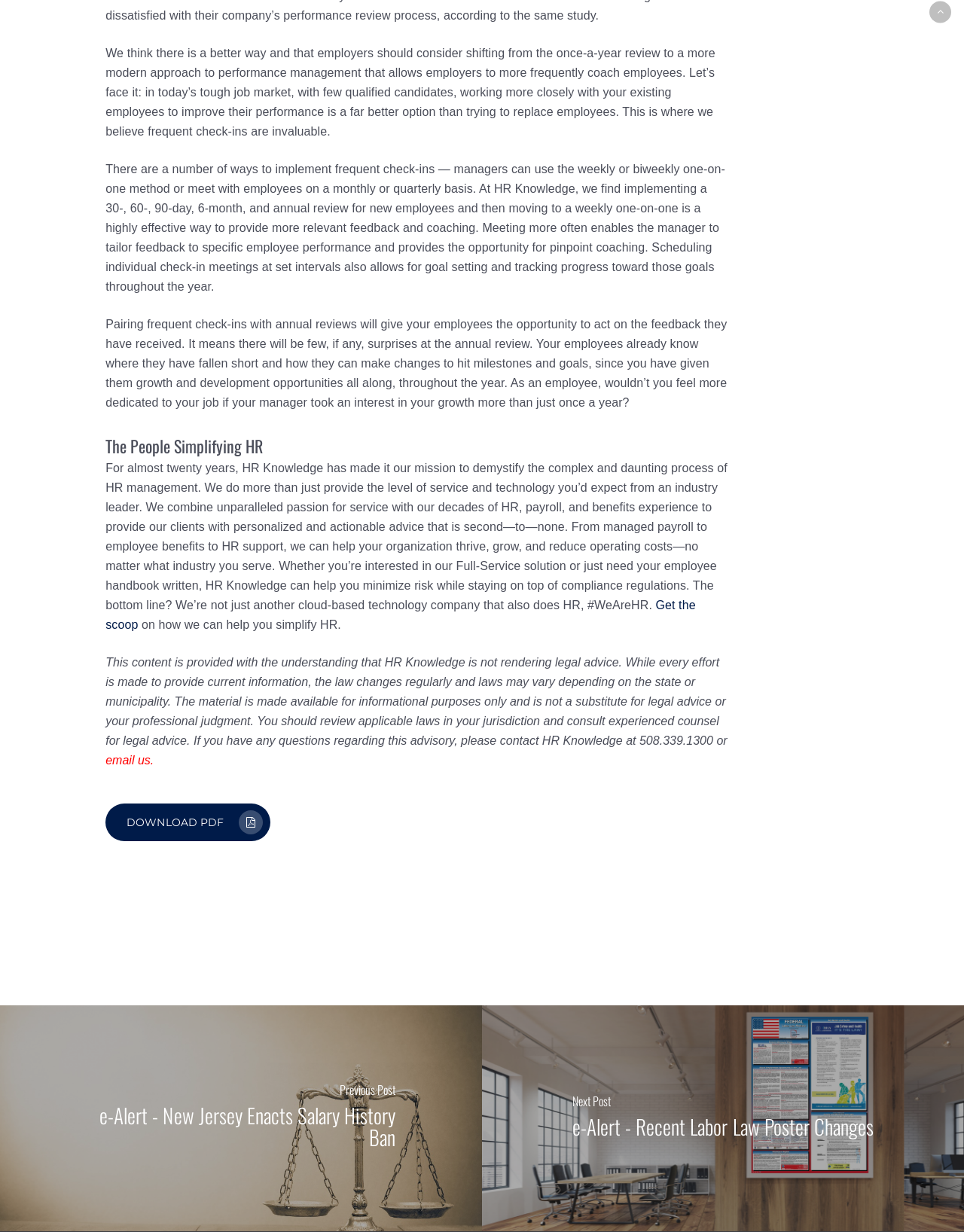Please determine the bounding box coordinates for the UI element described here. Use the format (top-left x, top-left y, bottom-right x, bottom-right y) with values bounded between 0 and 1: grizzlyroids.shop

None